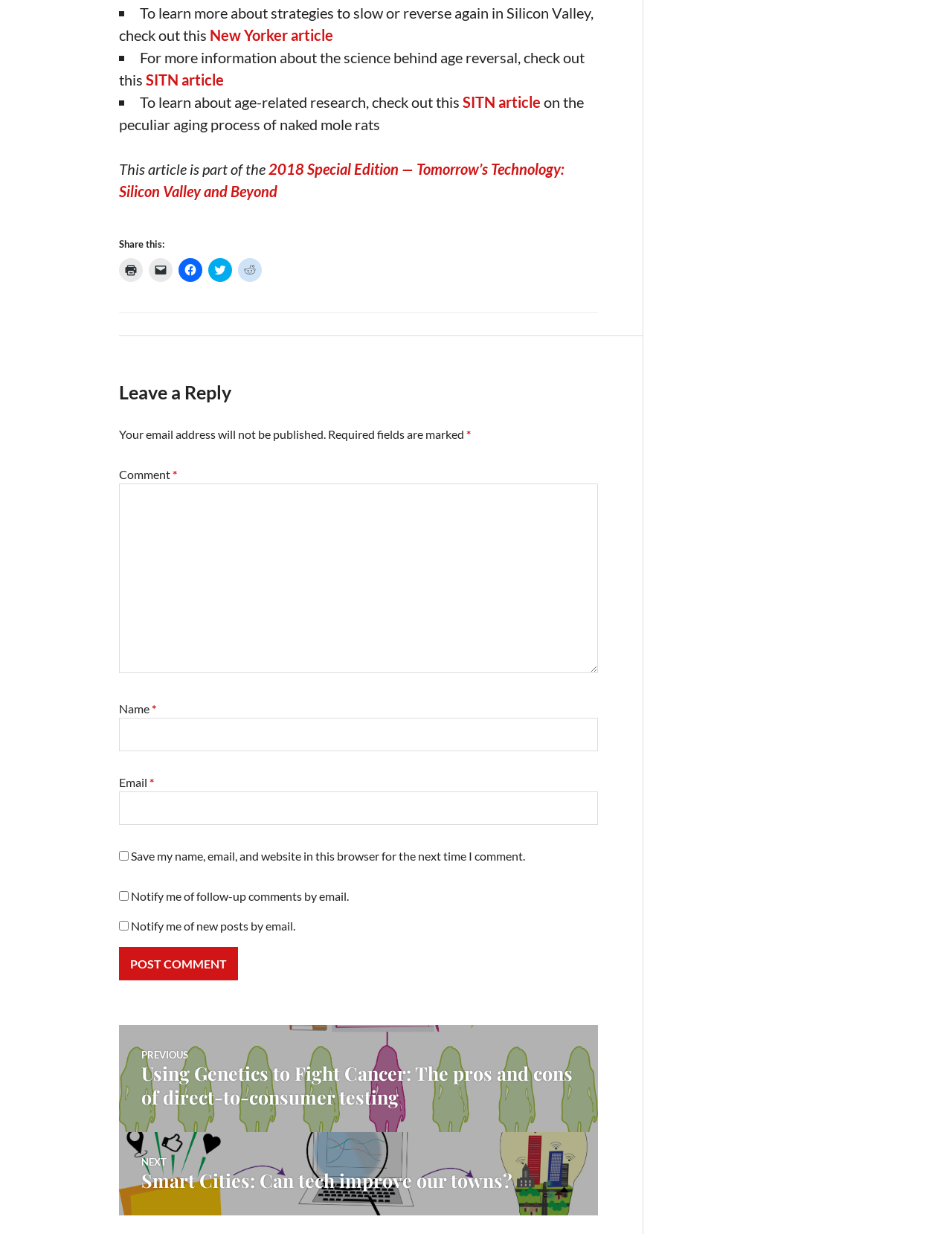Provide a brief response to the question below using a single word or phrase: 
How many fields are required in the comment form?

3